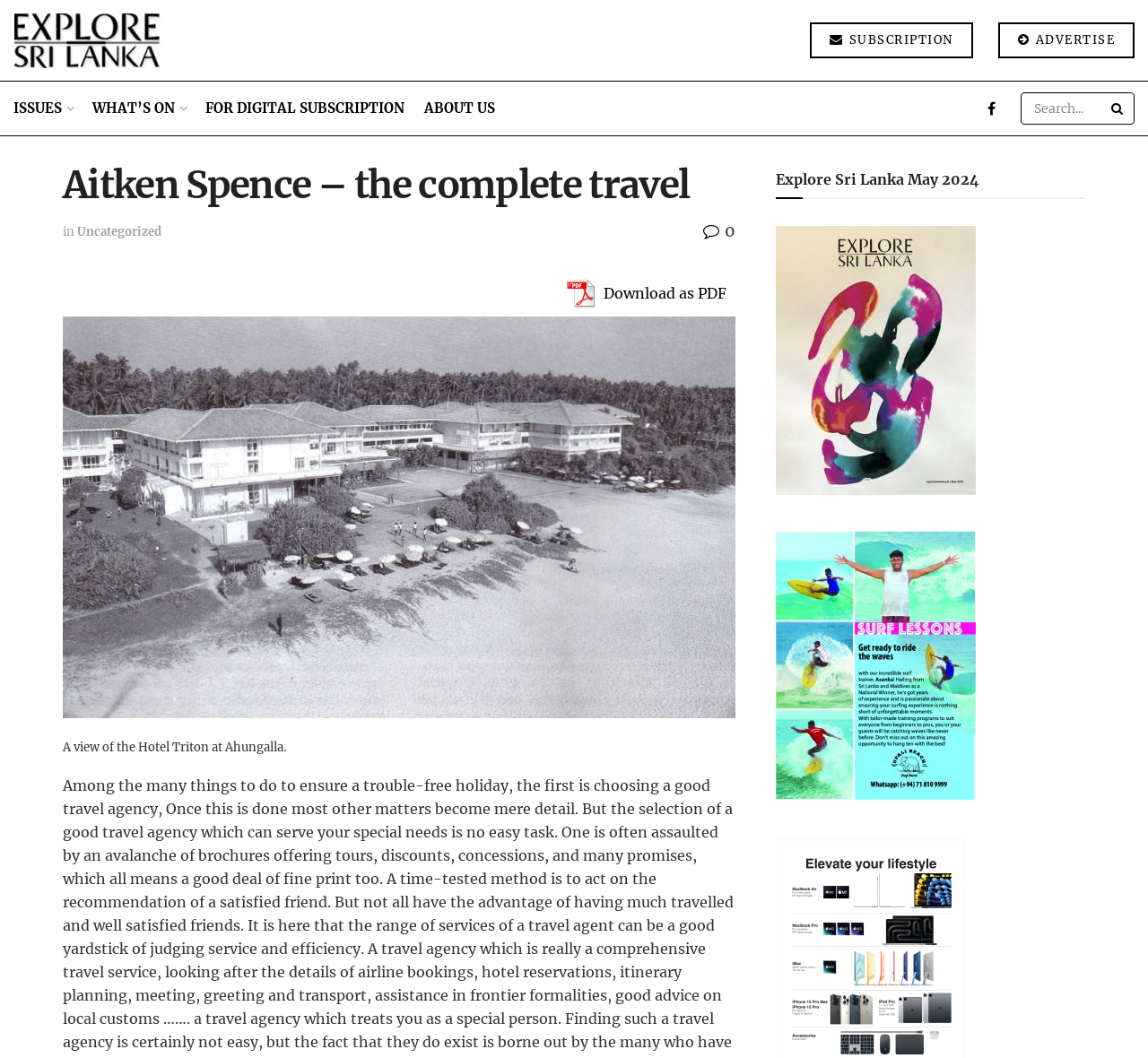Can you pinpoint the bounding box coordinates for the clickable element required for this instruction: "Download as PDF"? The coordinates should be four float numbers between 0 and 1, i.e., [left, top, right, bottom].

[0.485, 0.26, 0.641, 0.295]